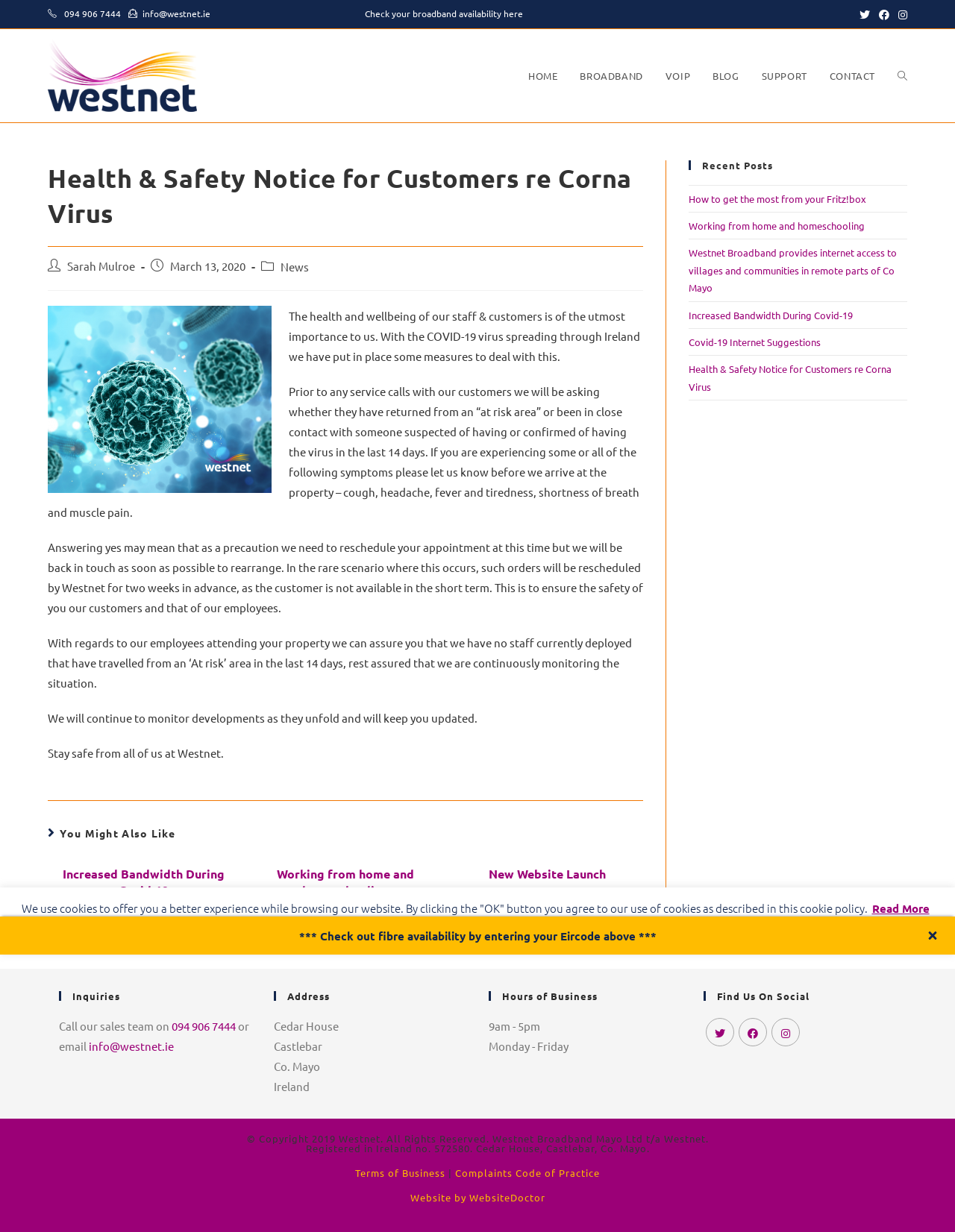Find the bounding box coordinates of the area that needs to be clicked in order to achieve the following instruction: "Visit Twitter page". The coordinates should be specified as four float numbers between 0 and 1, i.e., [left, top, right, bottom].

[0.895, 0.005, 0.916, 0.017]